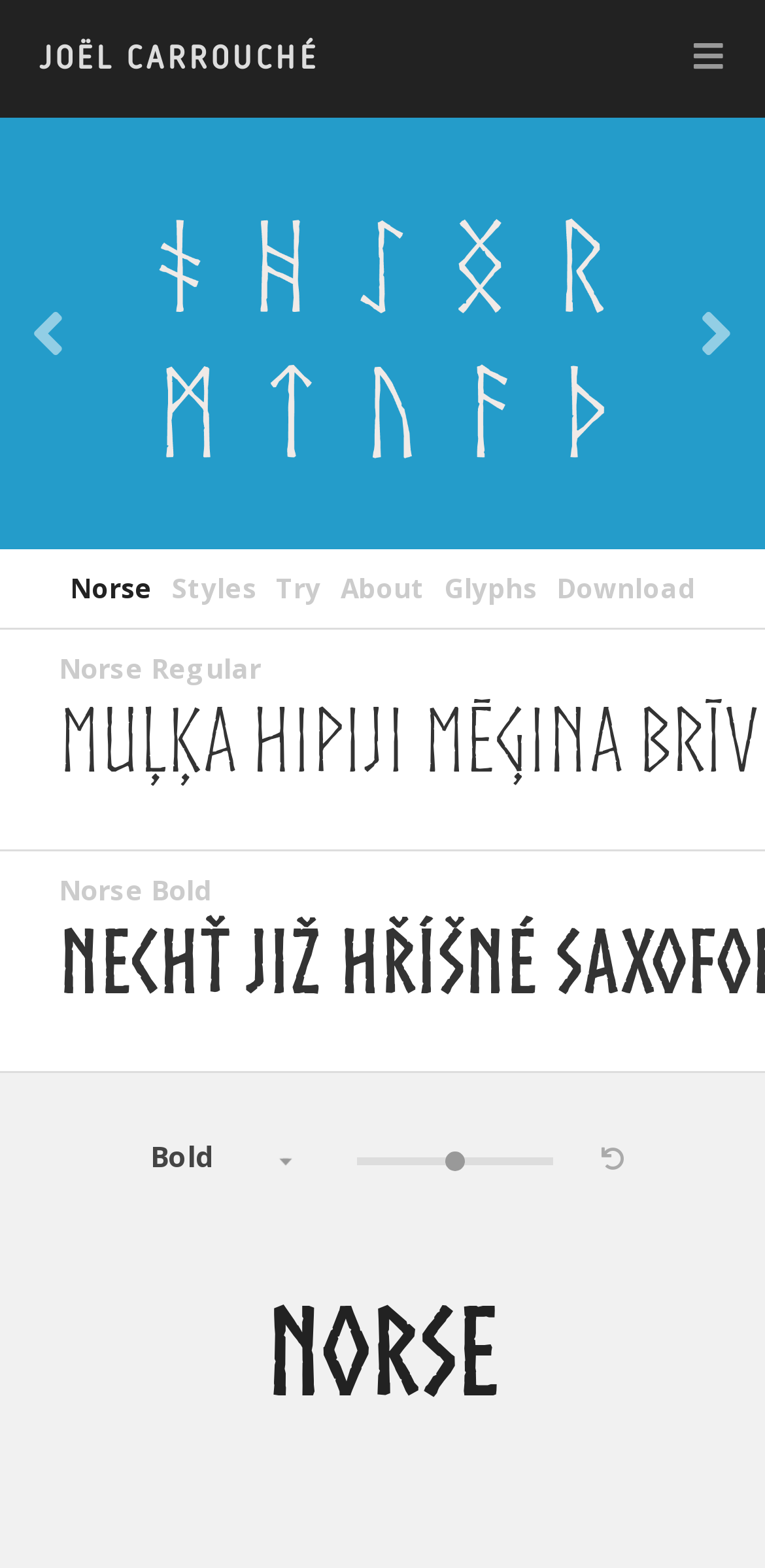Refer to the image and provide an in-depth answer to the question:
What is the purpose of the slider element on the page?

The slider element is located below the font style options and has a value range from 3 to 23, suggesting that it is used to adjust the font size.